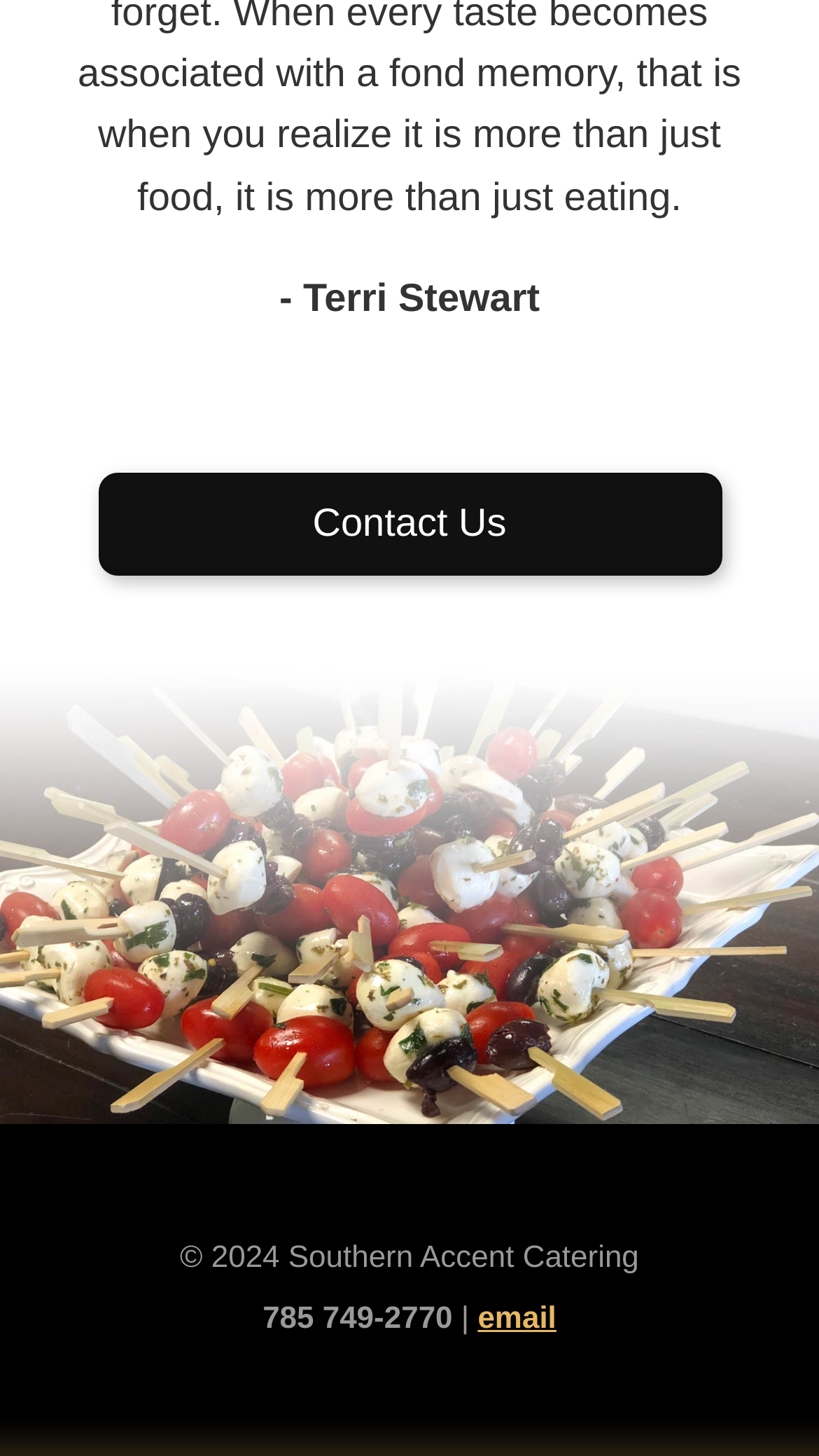What is the phone number of the catering service?
Craft a detailed and extensive response to the question.

The phone number '785 749-2770' is displayed at the bottom of the webpage, suggesting that it is the contact number for the Southern Accent Catering service.